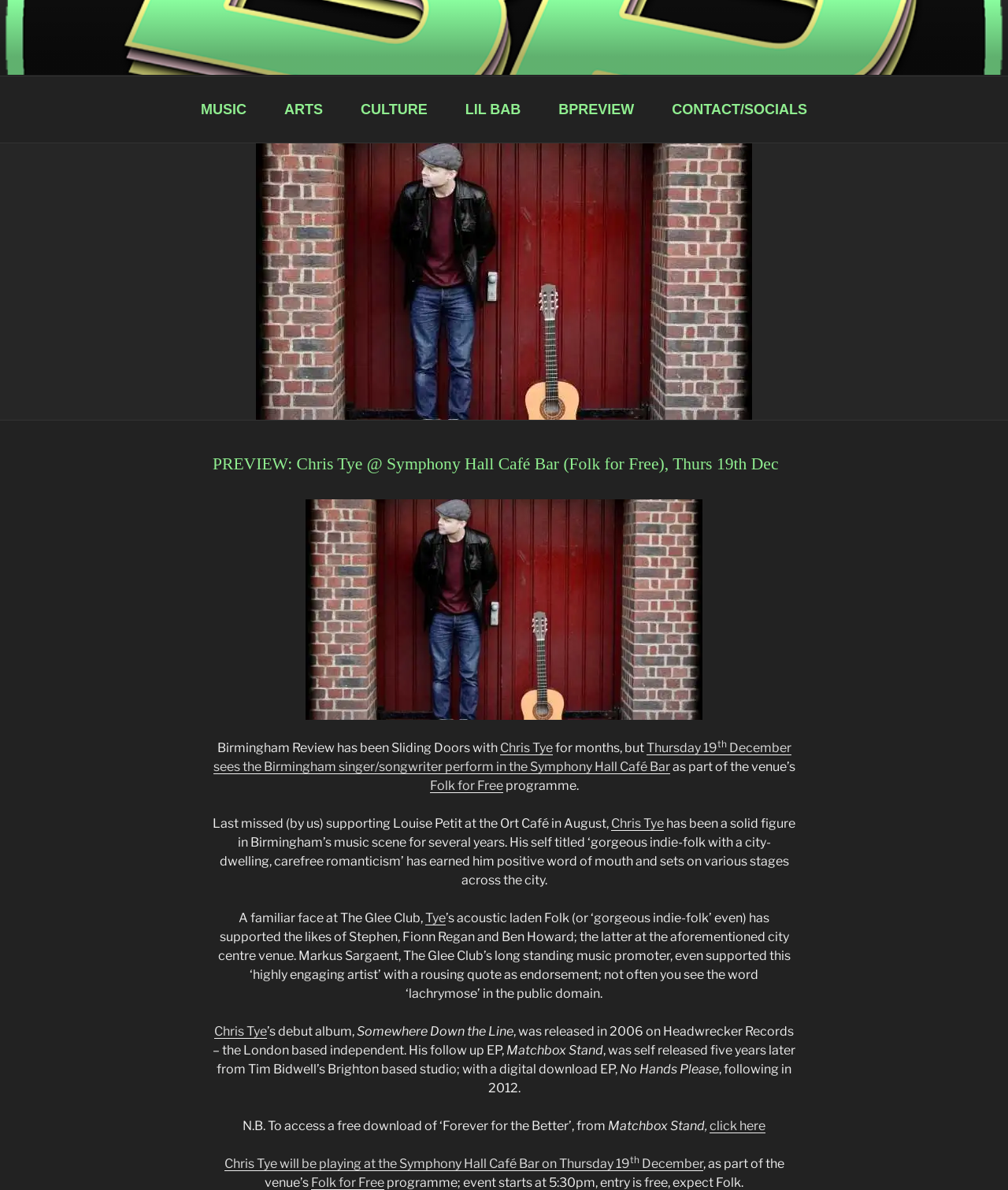What is the genre of Chris Tye's music?
Please provide a single word or phrase as your answer based on the screenshot.

Folk